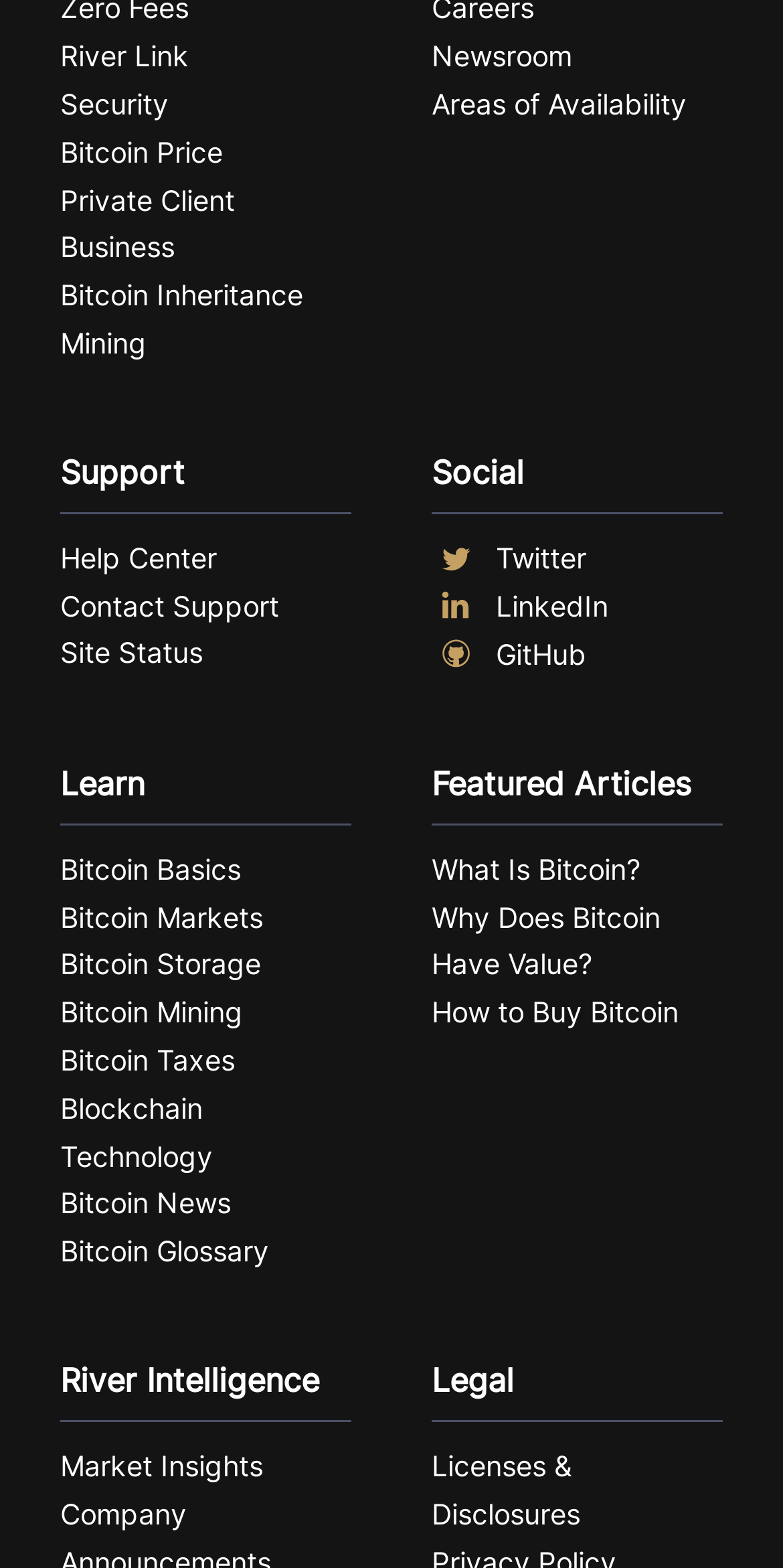What social media platforms are linked?
Provide a short answer using one word or a brief phrase based on the image.

Twitter, LinkedIn, GitHub